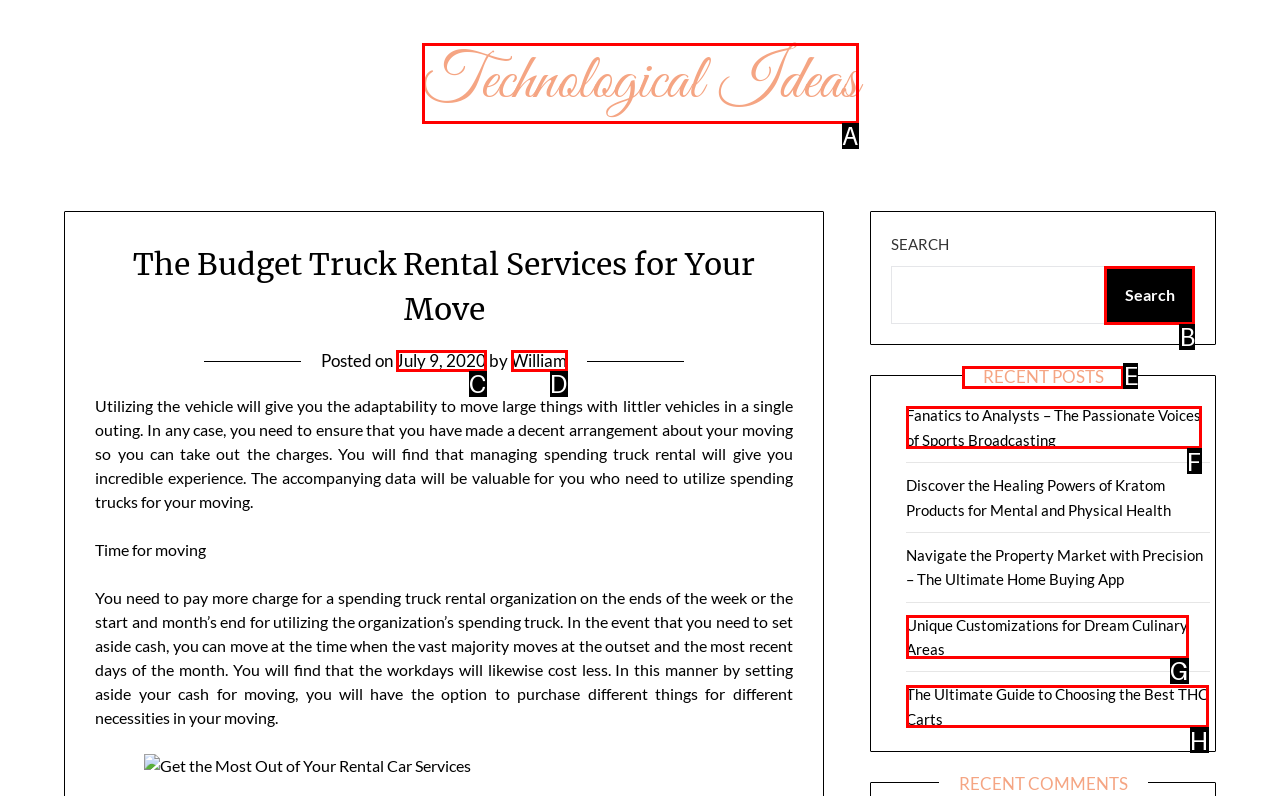Which lettered option should I select to achieve the task: Click the link to view more about Paper Writing Assistance according to the highlighted elements in the screenshot?

None